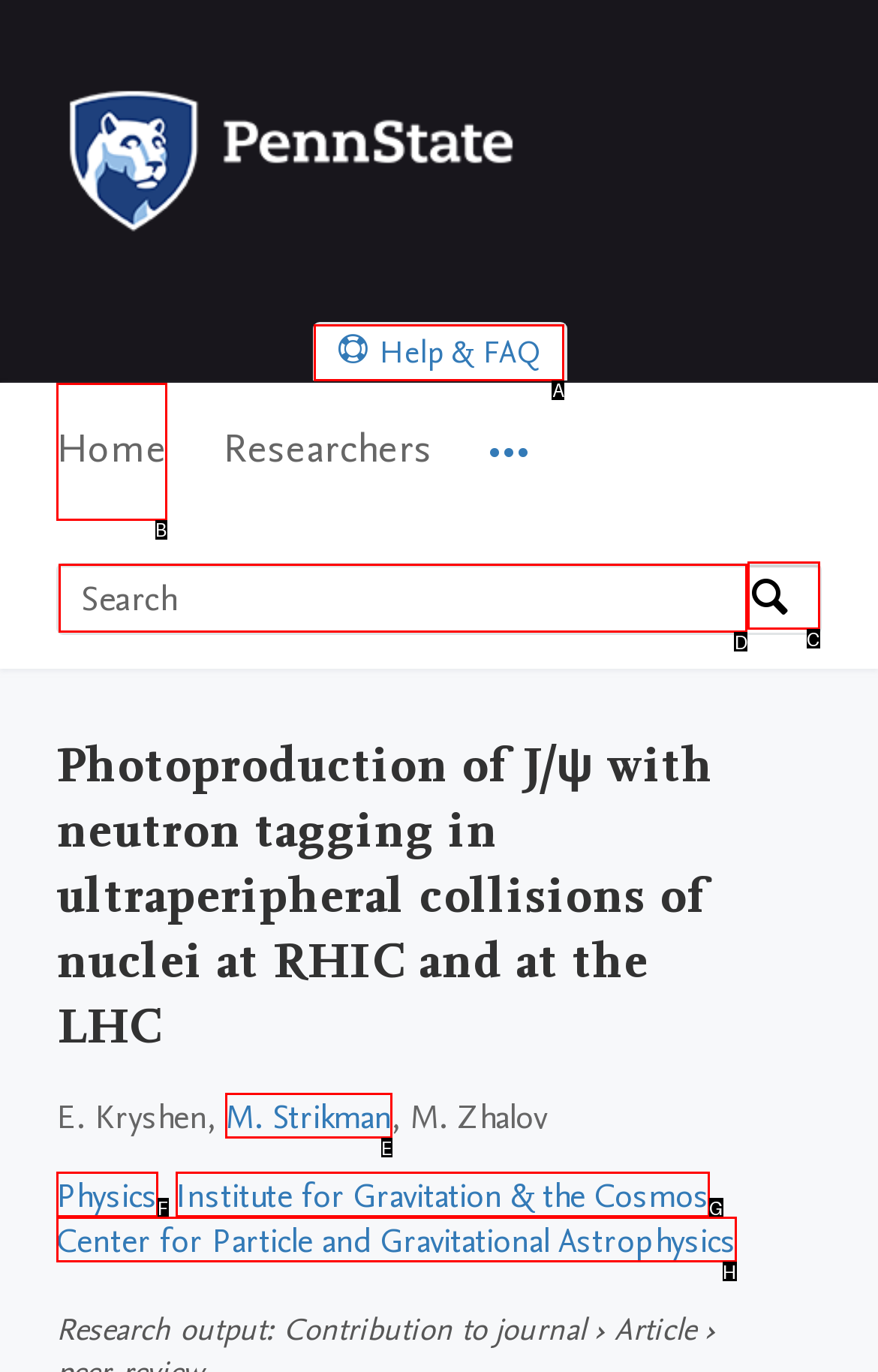Determine the letter of the element to click to accomplish this task: Search by expertise, name or affiliation. Respond with the letter.

D